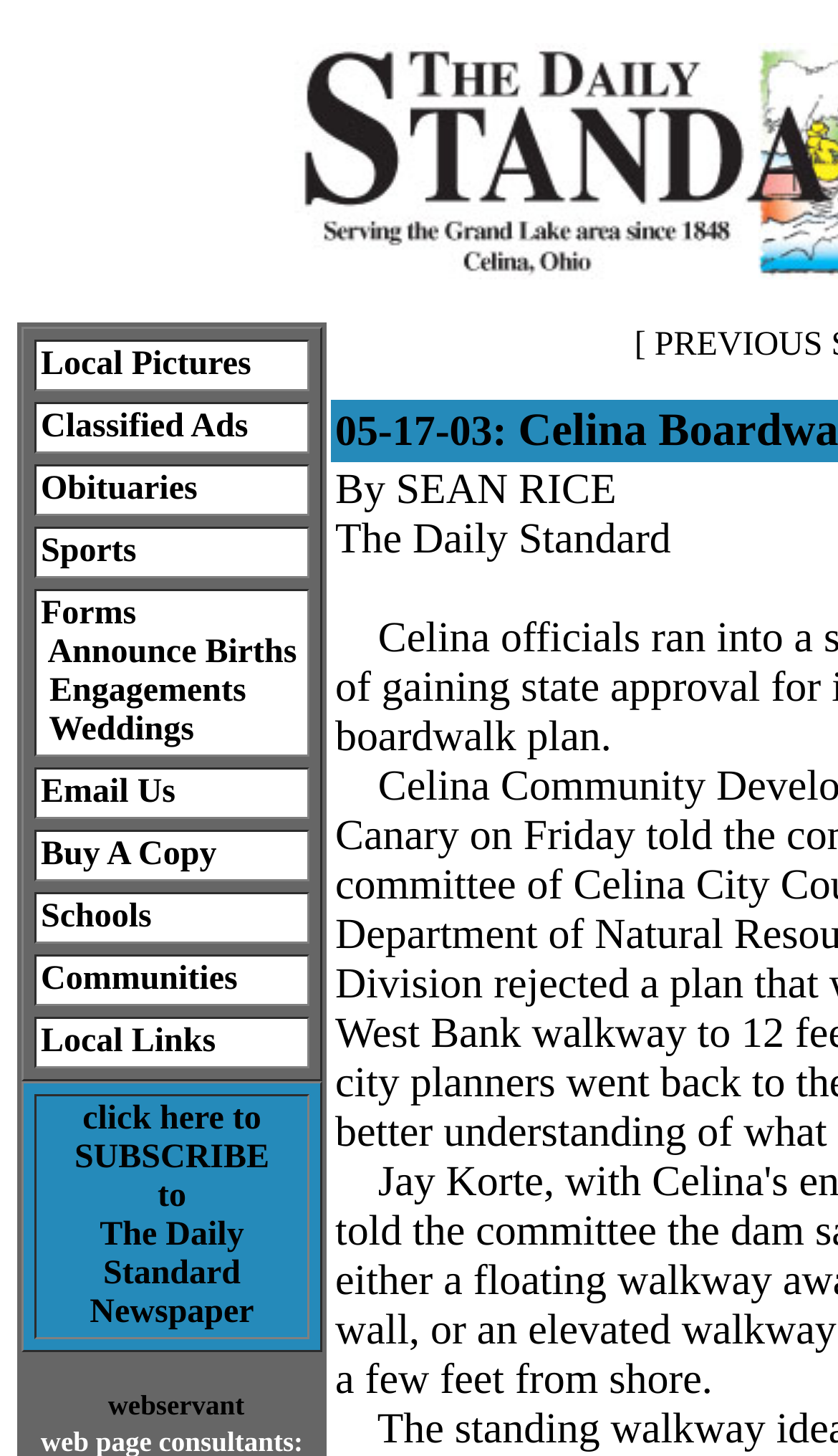Provide a short, one-word or phrase answer to the question below:
How many rows are there in the first table?

9